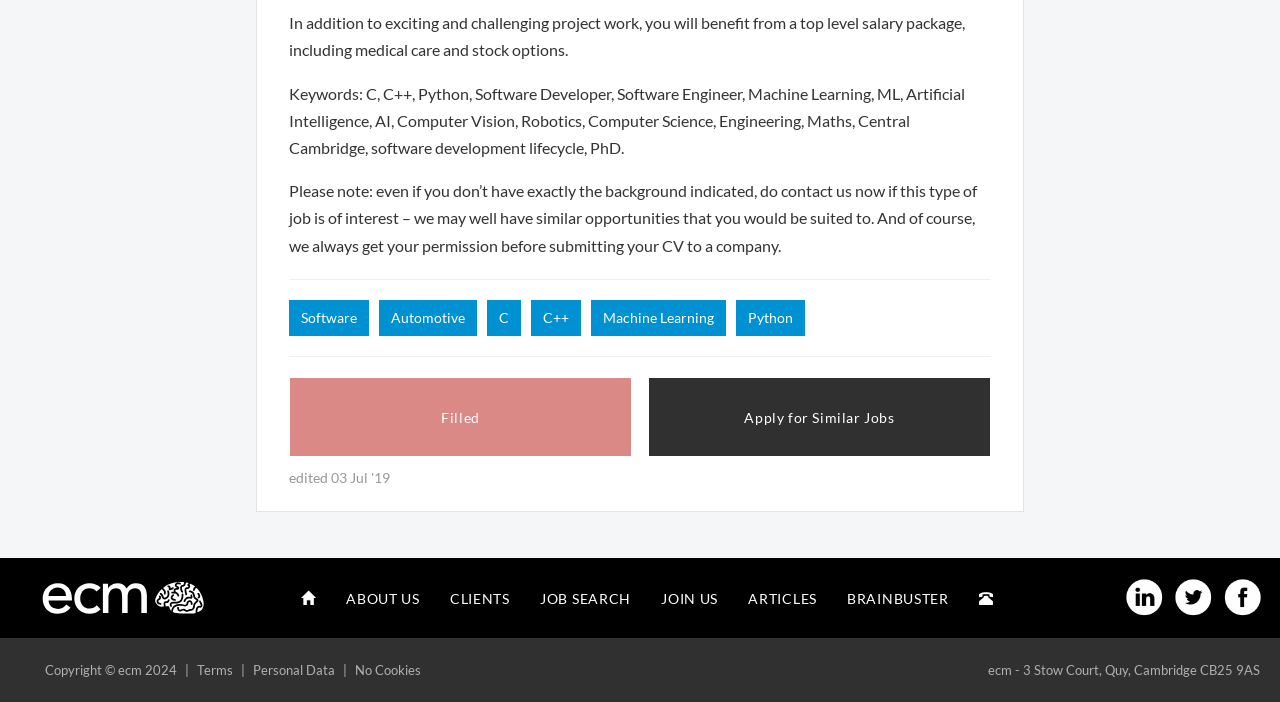Find the bounding box coordinates for the UI element that matches this description: "Coffee Machine".

None